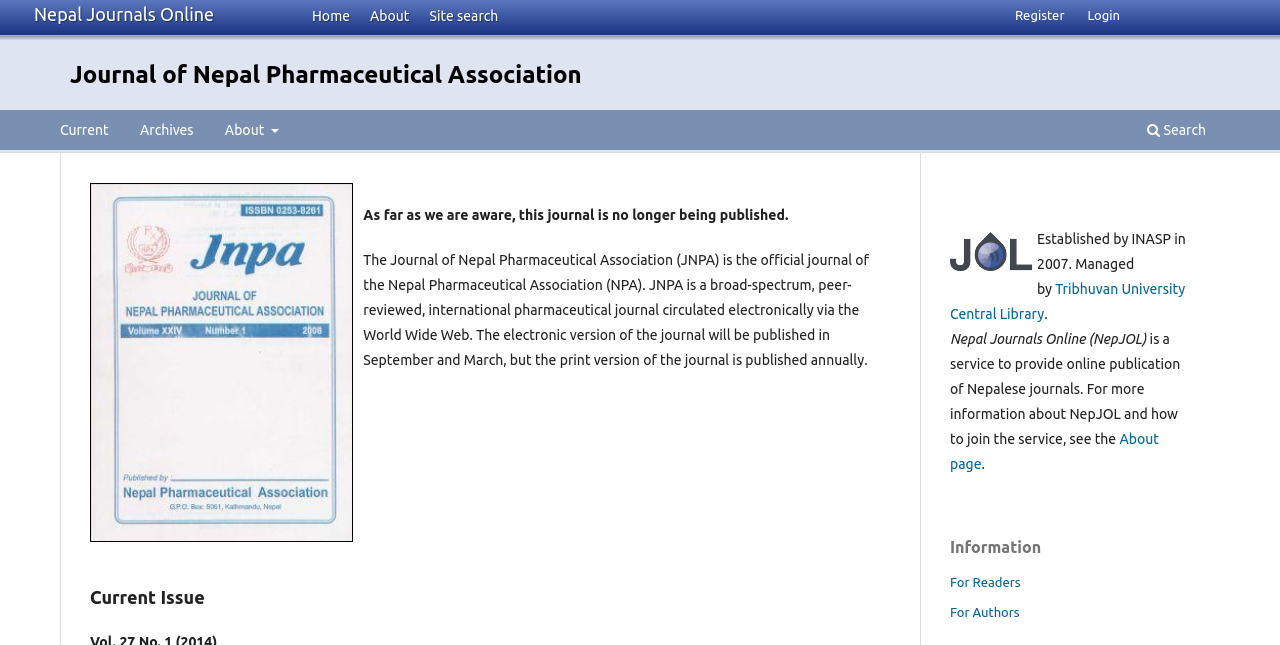Please identify the bounding box coordinates of the clickable element to fulfill the following instruction: "View About Us". The coordinates should be four float numbers between 0 and 1, i.e., [left, top, right, bottom].

None